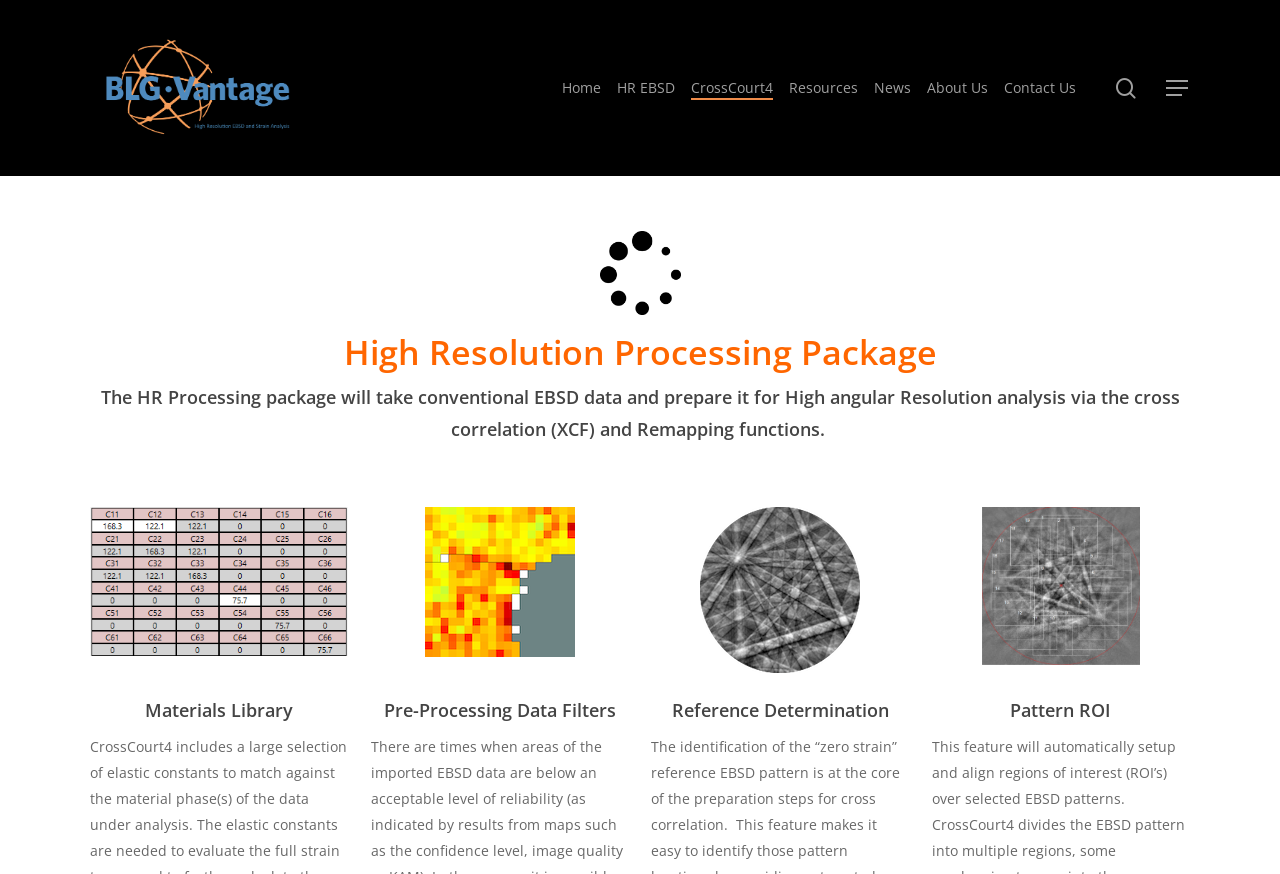Please identify the bounding box coordinates of the region to click in order to complete the given instruction: "learn about HR EBSD". The coordinates should be four float numbers between 0 and 1, i.e., [left, top, right, bottom].

[0.482, 0.089, 0.527, 0.112]